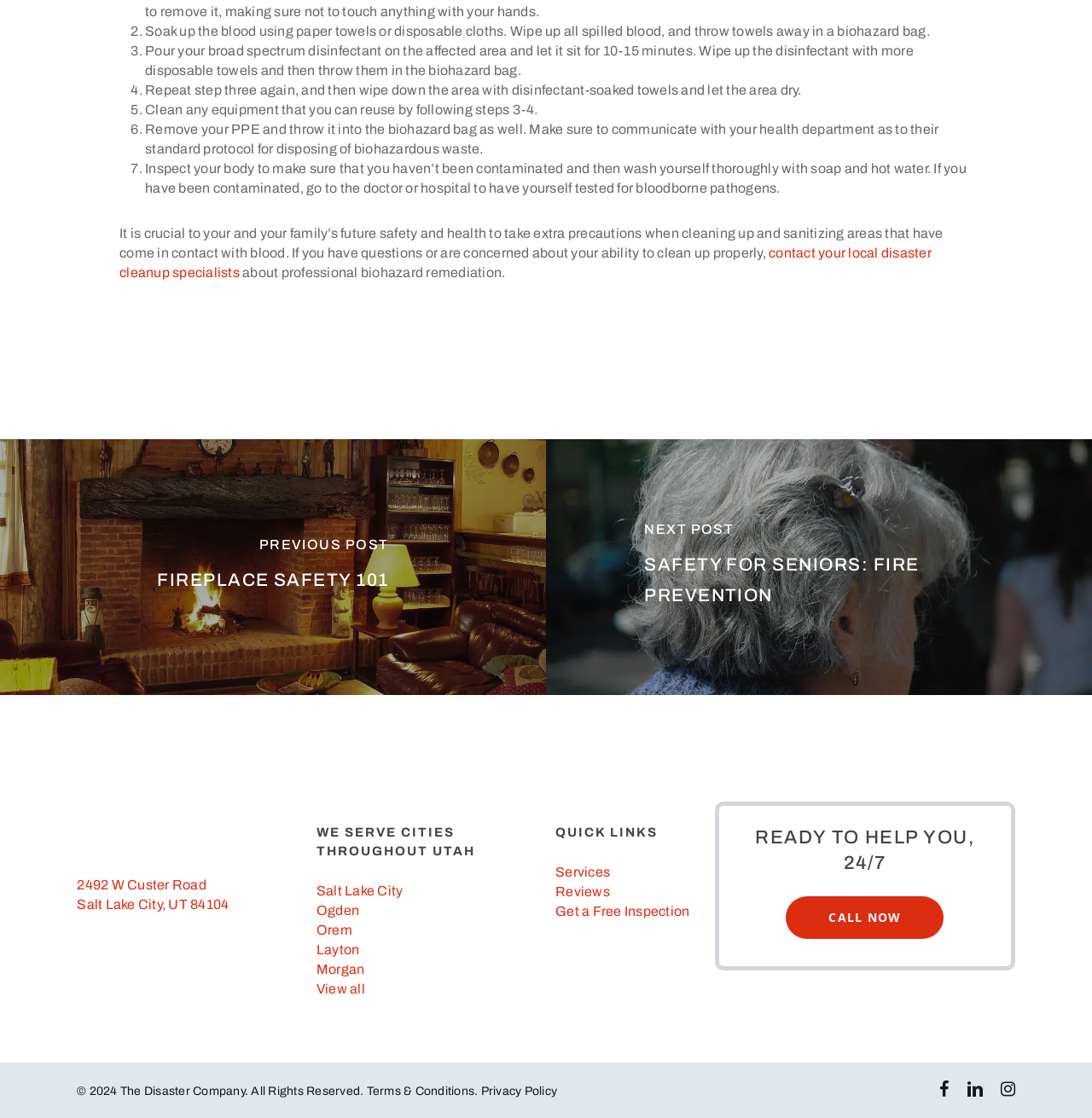Identify the bounding box coordinates of the region that should be clicked to execute the following instruction: "Click on 'contact your local disaster cleanup specialists'".

[0.109, 0.22, 0.853, 0.25]